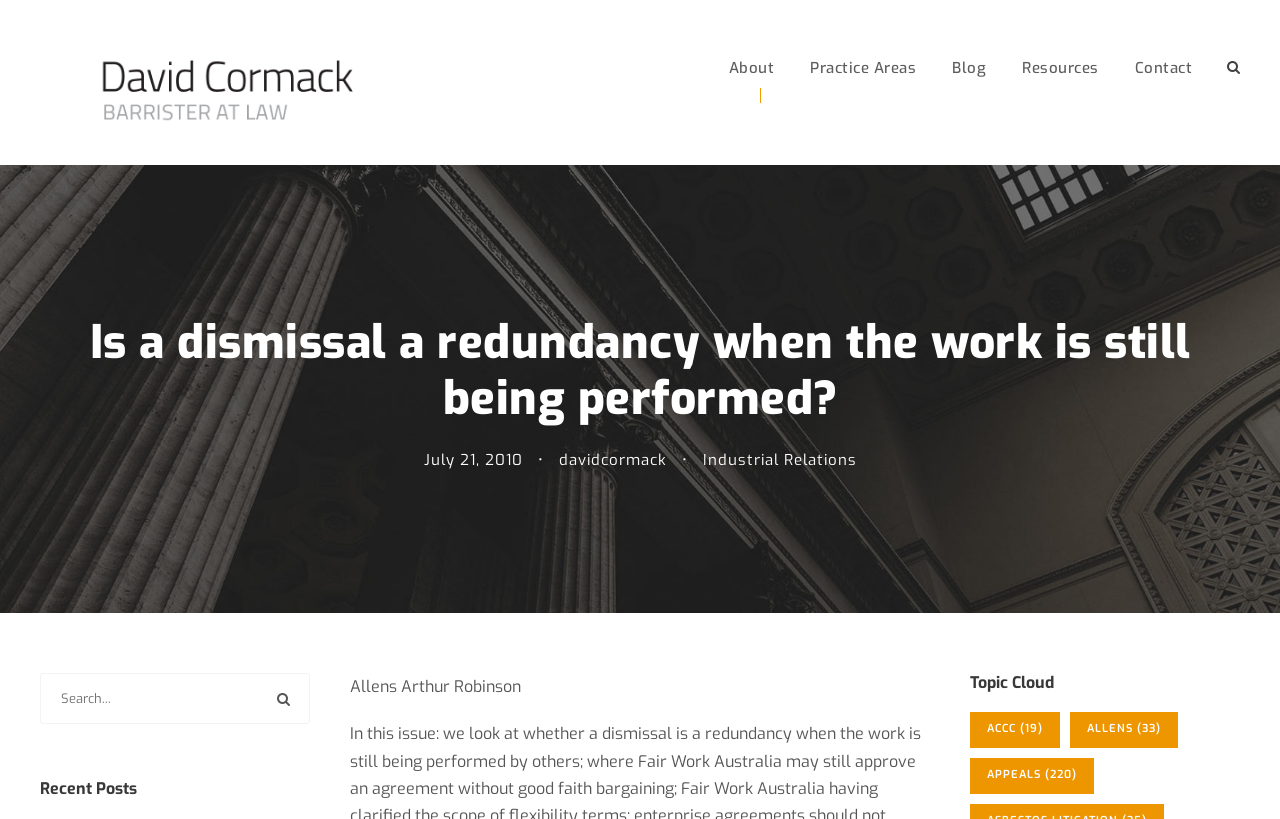Present a detailed account of what is displayed on the webpage.

This webpage appears to be a blog or article page from a law firm, Allens Arthur Robinson. At the top, there is a logo image and a link to the main title of the article, "Is a dismissal a redundancy when the work is still being performed? – David Cormack, Barrister". 

Below the title, there is a navigation menu with links to "About", "Practice Areas", "Blog", "Resources", and "Contact". 

The main content of the page is an article with a heading "Is a dismissal a redundancy when the work is still being performed?" and a subheading with the date "July 21, 2010", the author "davidcormack", and the category "Industrial Relations". 

On the right side of the page, there is a search box with a "Search" button. Below the search box, there are two sections: "Recent Posts" and "Topic Cloud". The "Topic Cloud" section contains links to various topics, including "ACCC", "Allens", and "Appeals", each with the number of related items in parentheses.